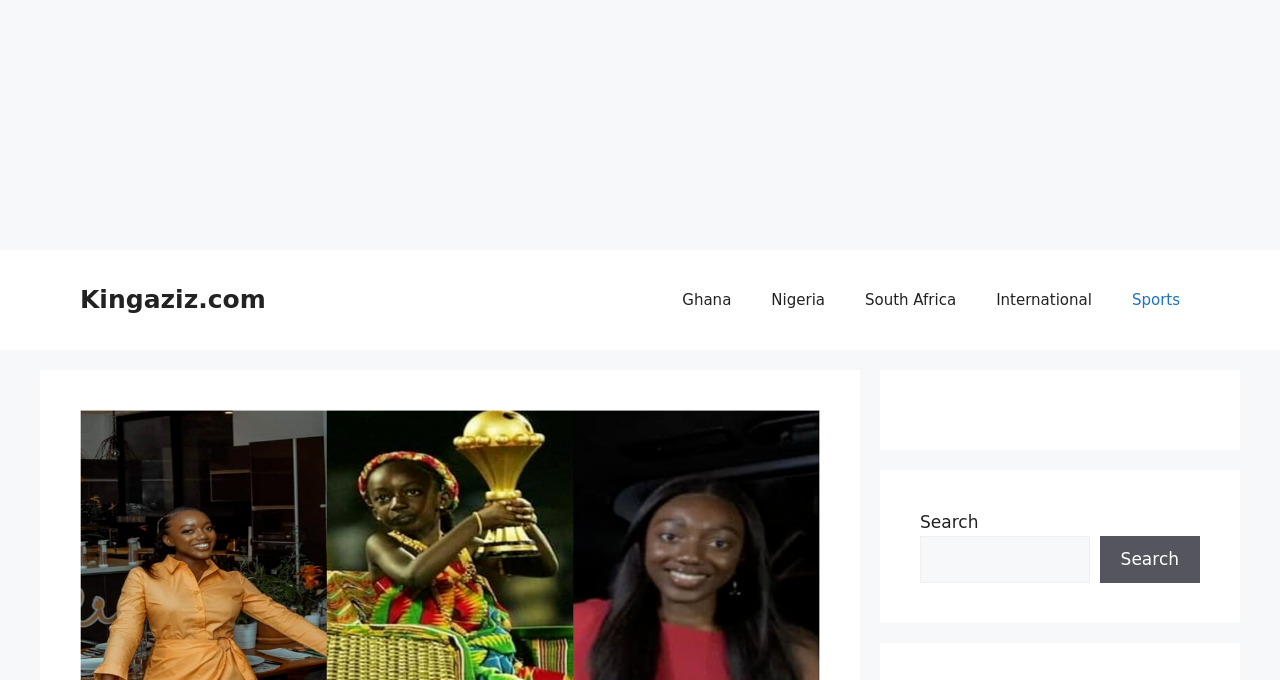What countries are listed in the navigation menu?
Based on the screenshot, provide your answer in one word or phrase.

Ghana, Nigeria, South Africa, International